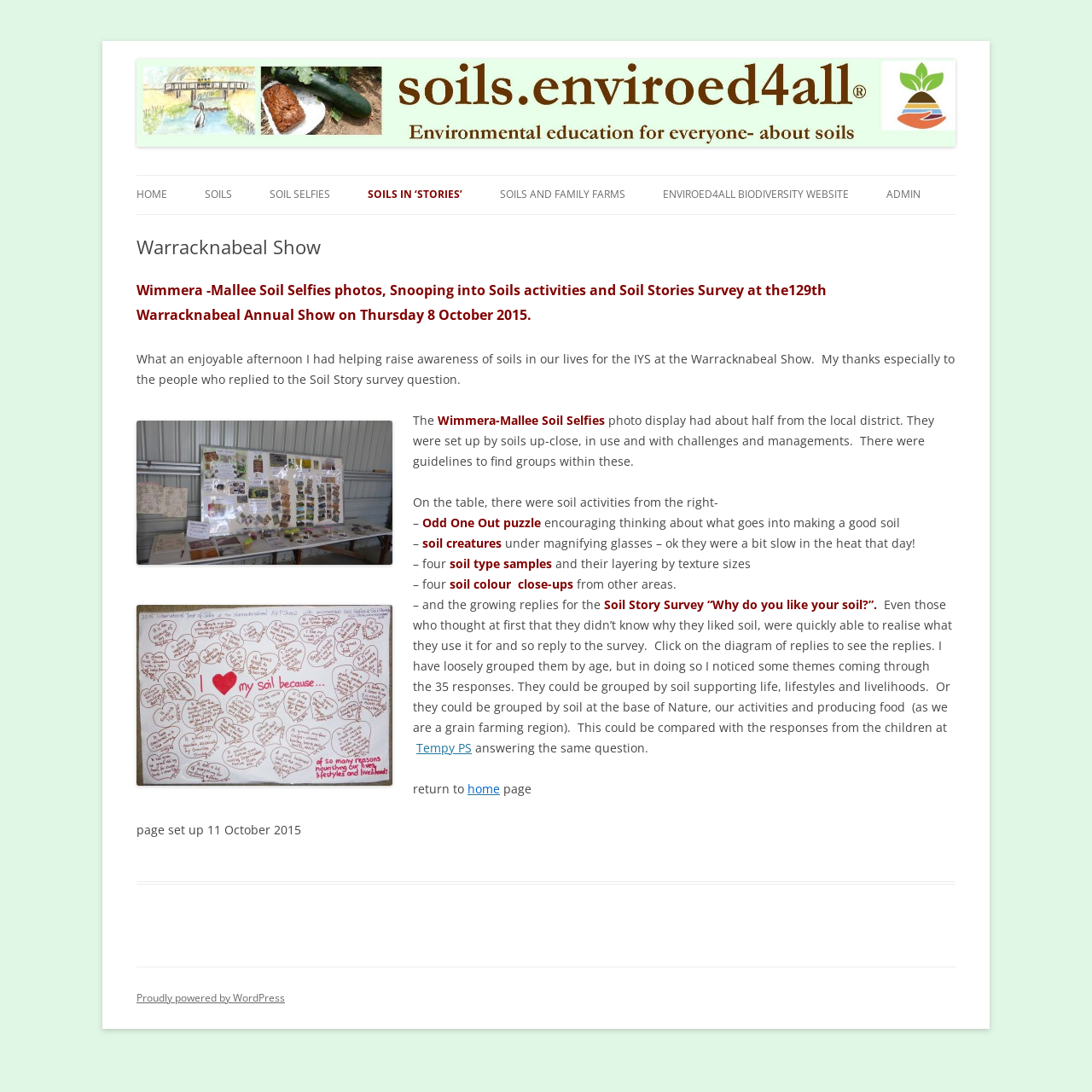Locate the bounding box coordinates of the area where you should click to accomplish the instruction: "learn about KENYA MFANGO LOAM".

[0.559, 0.196, 0.716, 0.228]